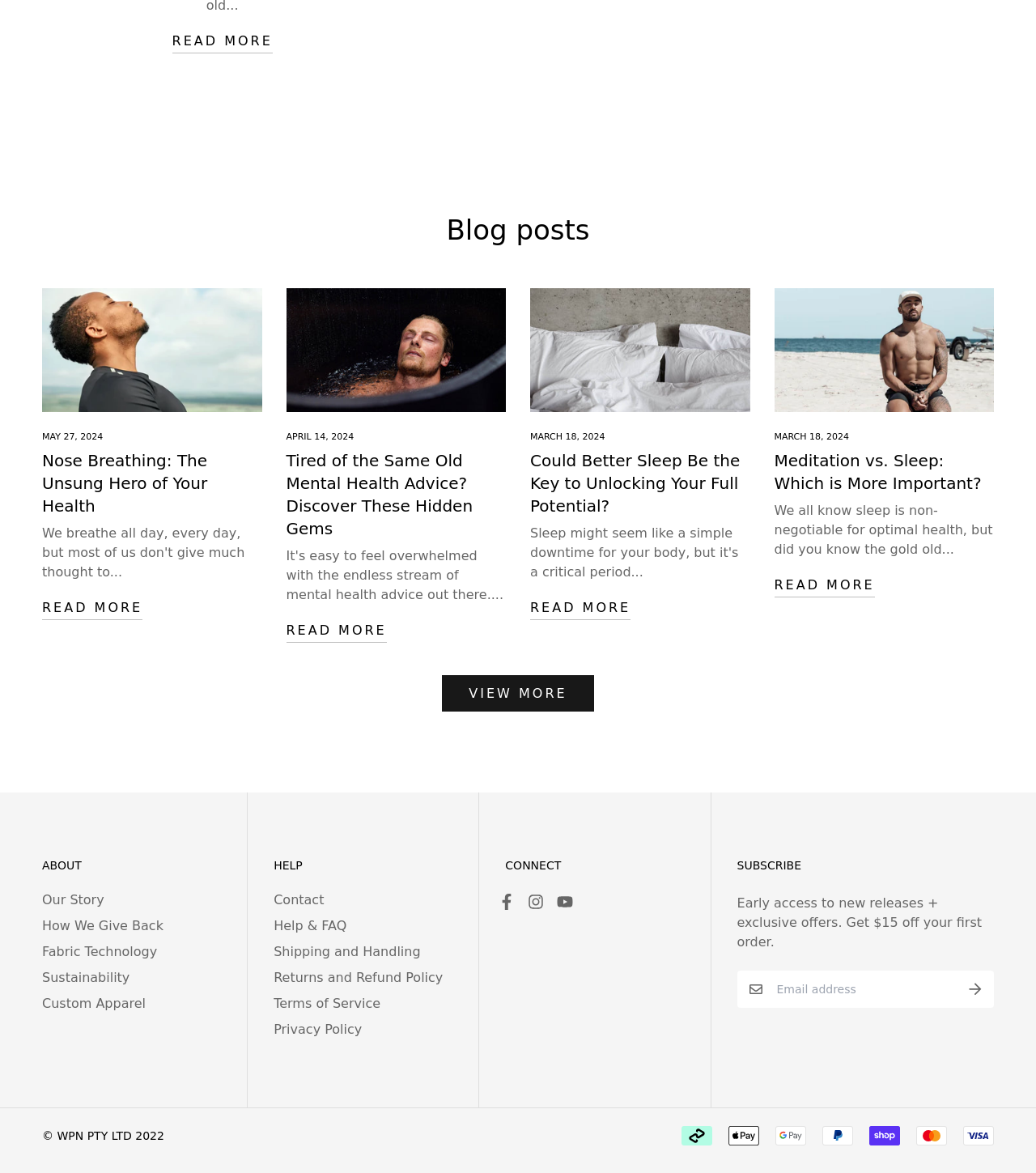Answer the question using only one word or a concise phrase: What type of information can be found in the 'ABOUT' section?

Company information